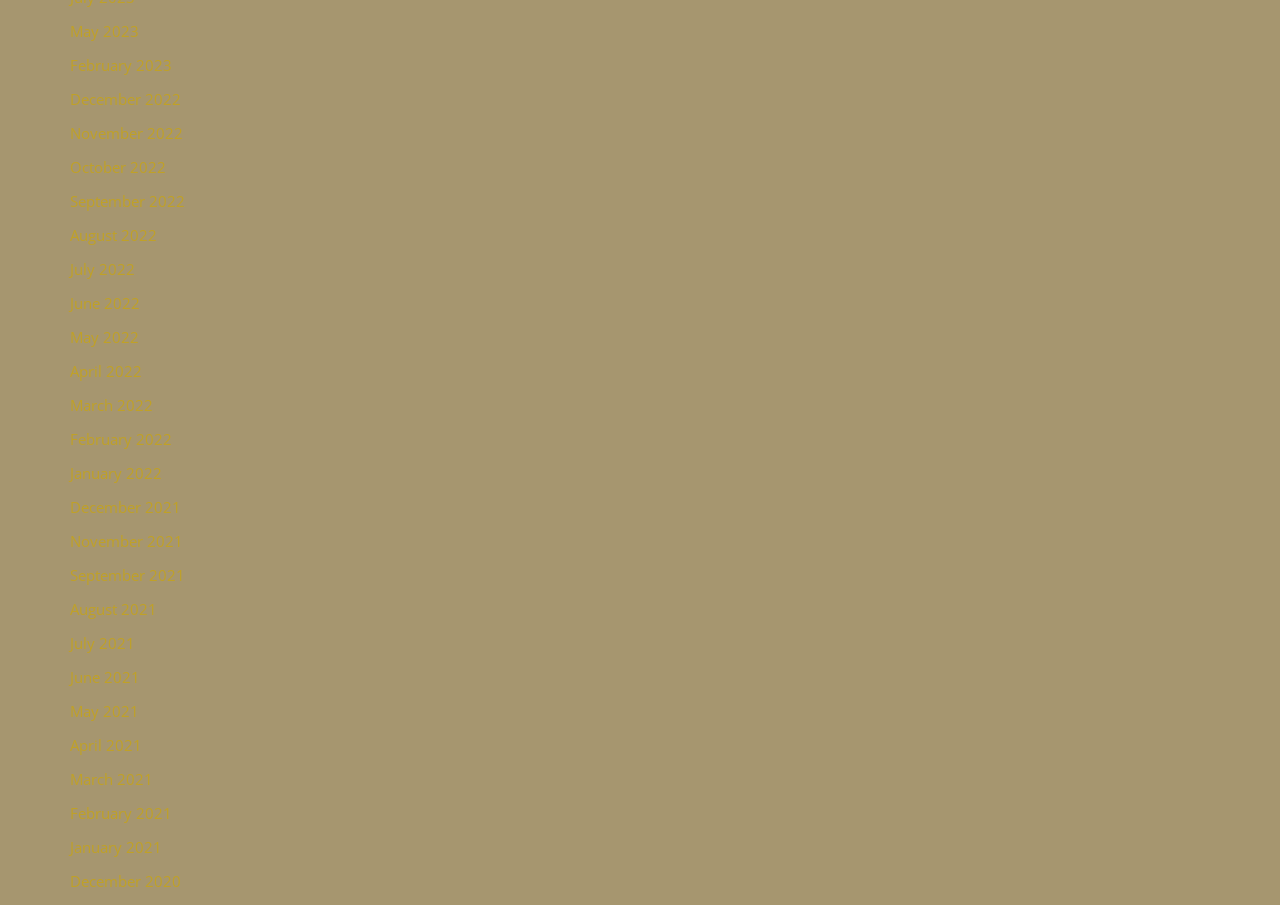Could you highlight the region that needs to be clicked to execute the instruction: "view May 2023"?

[0.055, 0.023, 0.109, 0.045]